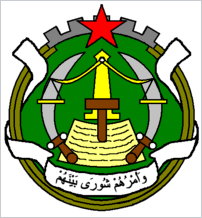What is the significance of the red star?
Look at the screenshot and respond with one word or a short phrase.

Revolution and progress